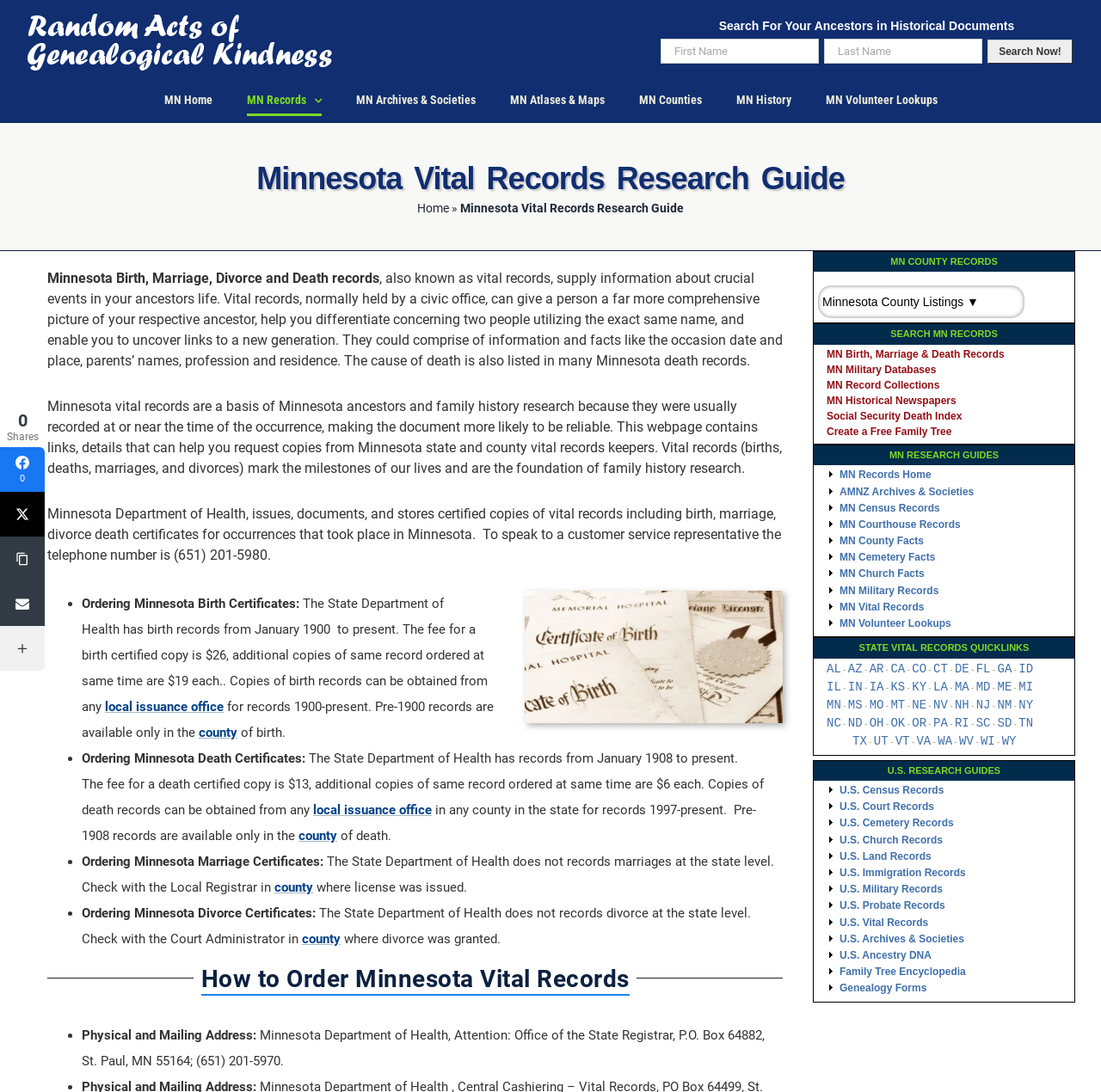Use a single word or phrase to answer this question: 
What is the phone number to contact the Minnesota Department of Health?

(651) 201-5980